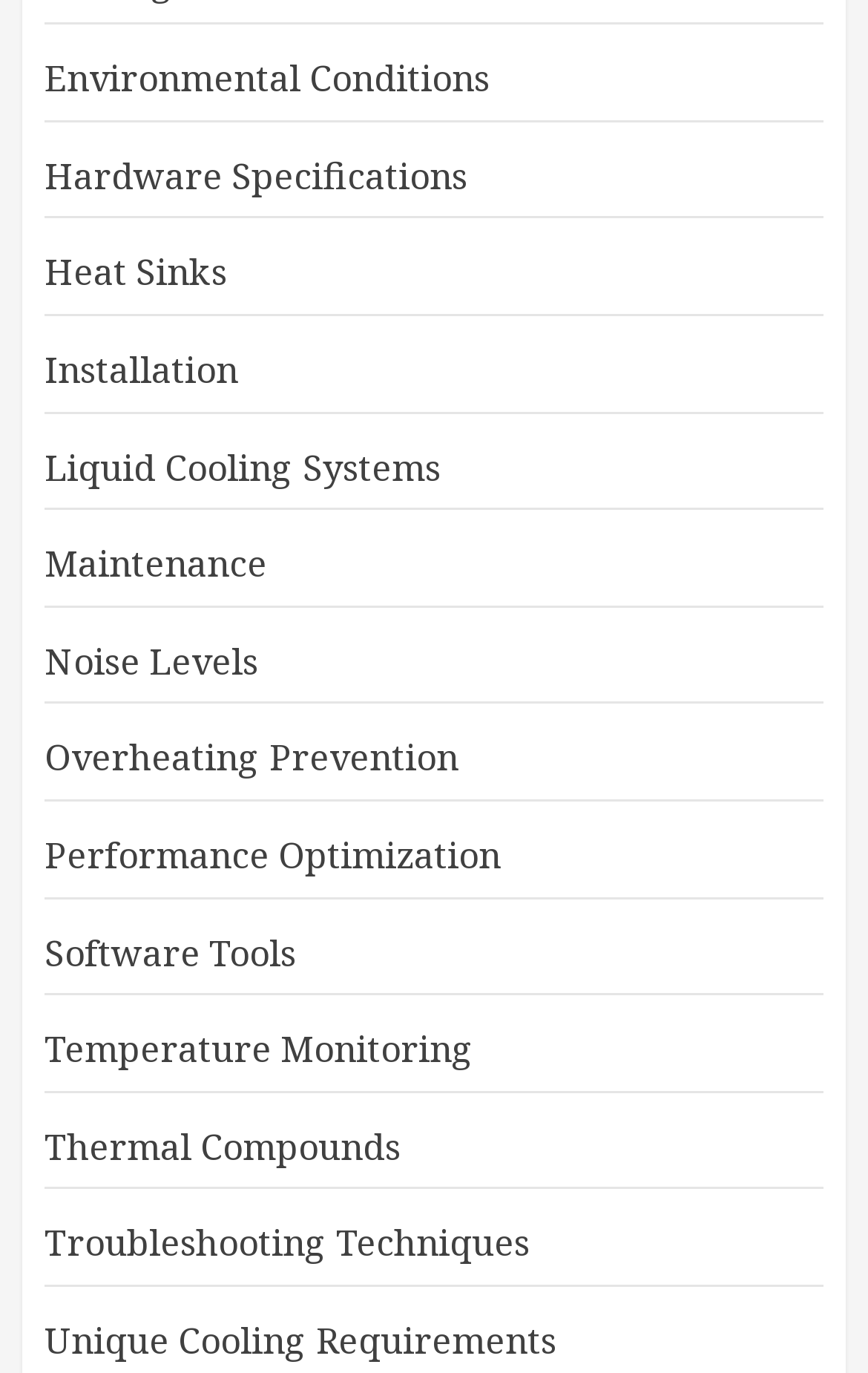What is the last link on the webpage?
Using the screenshot, give a one-word or short phrase answer.

Unique Cooling Requirements